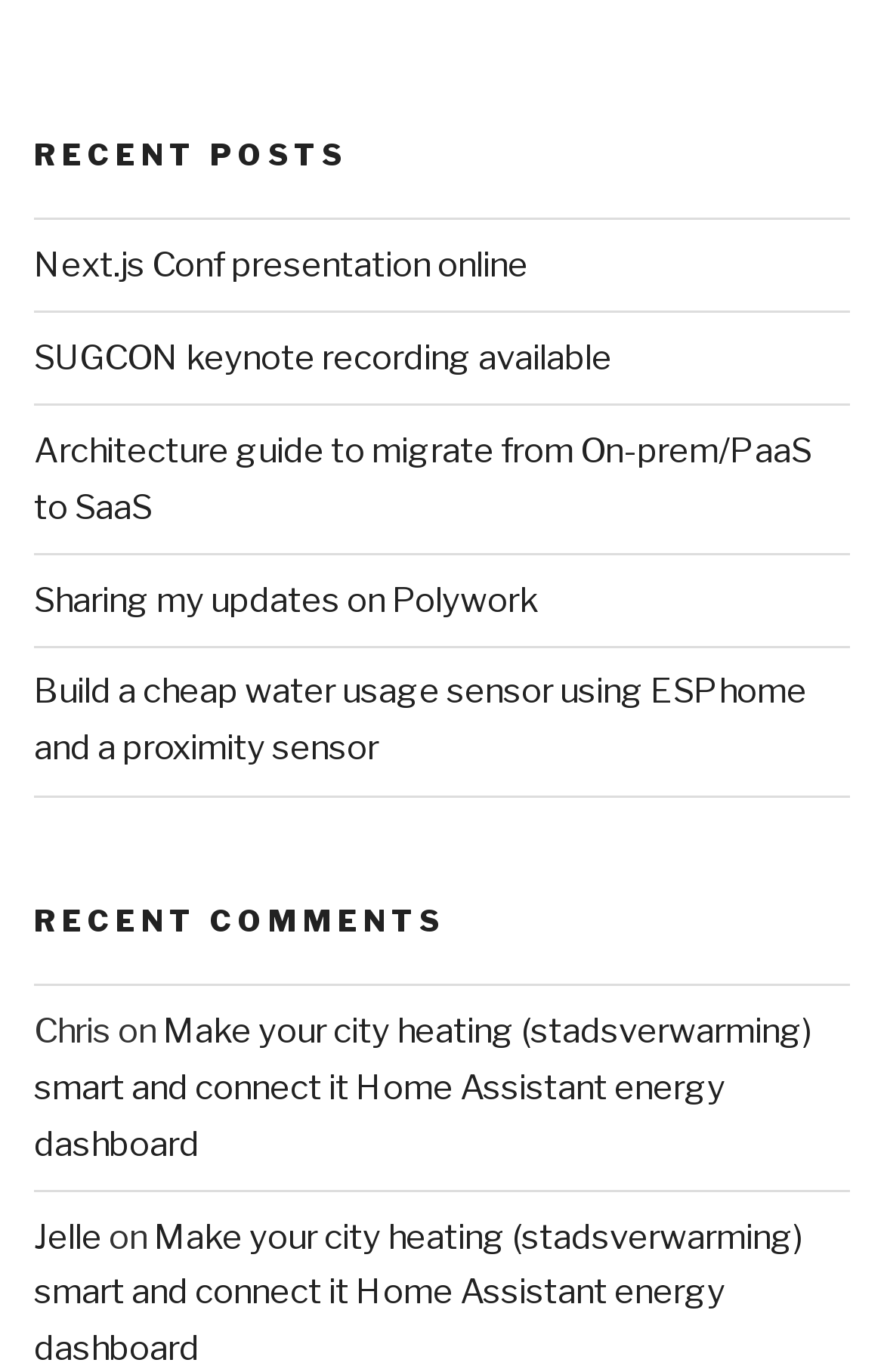What is the category of the first post? Based on the screenshot, please respond with a single word or phrase.

Next.js Conf